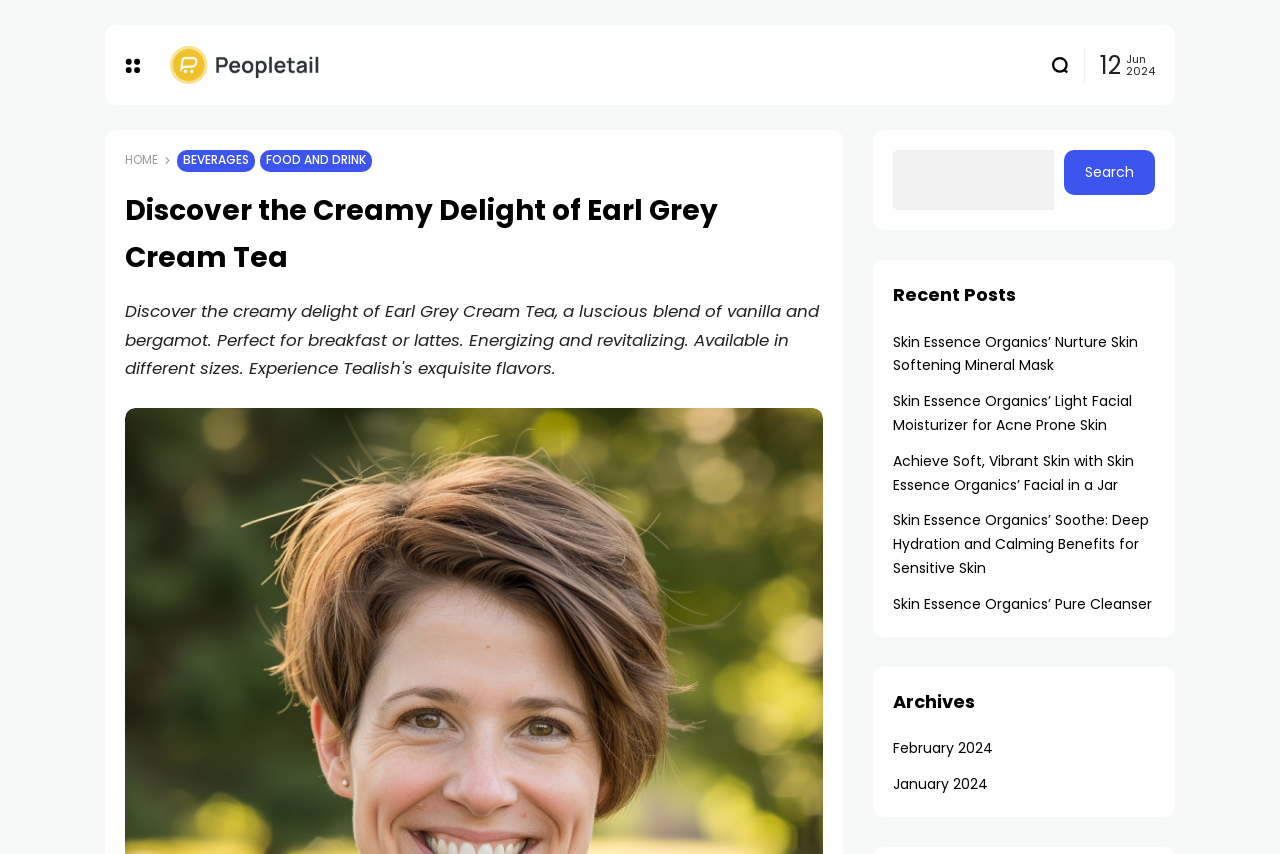Determine the bounding box coordinates of the section I need to click to execute the following instruction: "Visit the Peopletail homepage". Provide the coordinates as four float numbers between 0 and 1, i.e., [left, top, right, bottom].

[0.133, 0.054, 0.25, 0.098]